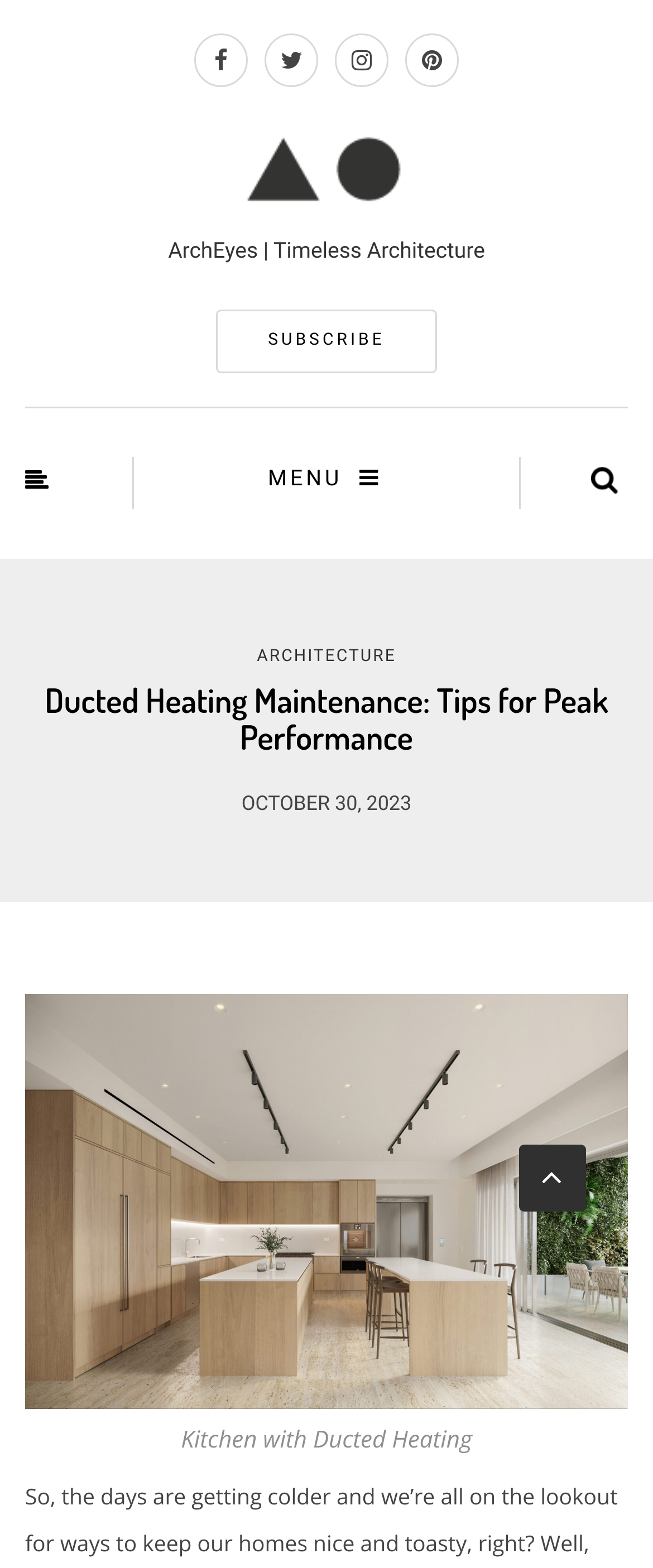Give a detailed account of the webpage.

The webpage is about ducted heating maintenance, specifically providing tips for peak performance. At the top left, there are four social media links, each represented by an icon. To the right of these icons, the website's logo "ArchEyes" is displayed, along with a tagline "Timeless Architecture". Below the logo, there is a "SUBSCRIBE" link.

On the top right, there is a search button. Below the search button, a menu link is located, which is labeled as "MENU". The main heading "Ducted Heating Maintenance: Tips for Peak Performance" is centered at the top of the page.

Below the heading, the date "OCTOBER 30, 2023" is displayed. The main content of the page is divided into sections, with a link to "home design" at the top. This link is accompanied by an image of a kitchen with ducted heating, which has a caption attached to it. There is also a brief description of the image, "Kitchen with Ducted Heating". At the bottom right of the image, a share icon is located.

There are a total of five links to other pages or sections, including "ARCHITECTURE" and "home design". The webpage also features a layout table, which is used to organize the content. Overall, the webpage provides information and tips on ducted heating maintenance, with a focus on peak performance.